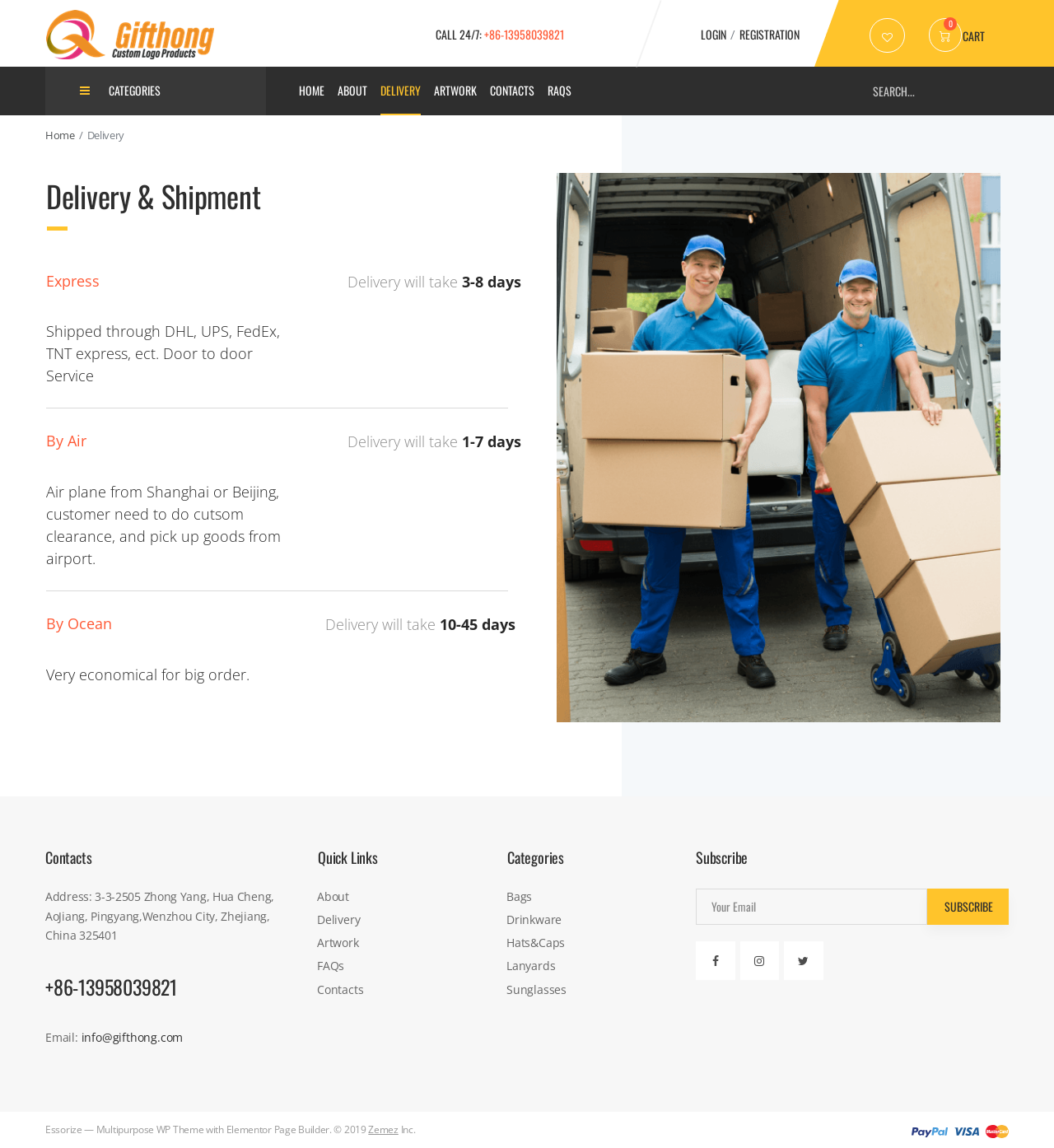Give a one-word or short-phrase answer to the following question: 
What is the company's email address?

info@gifthong.com